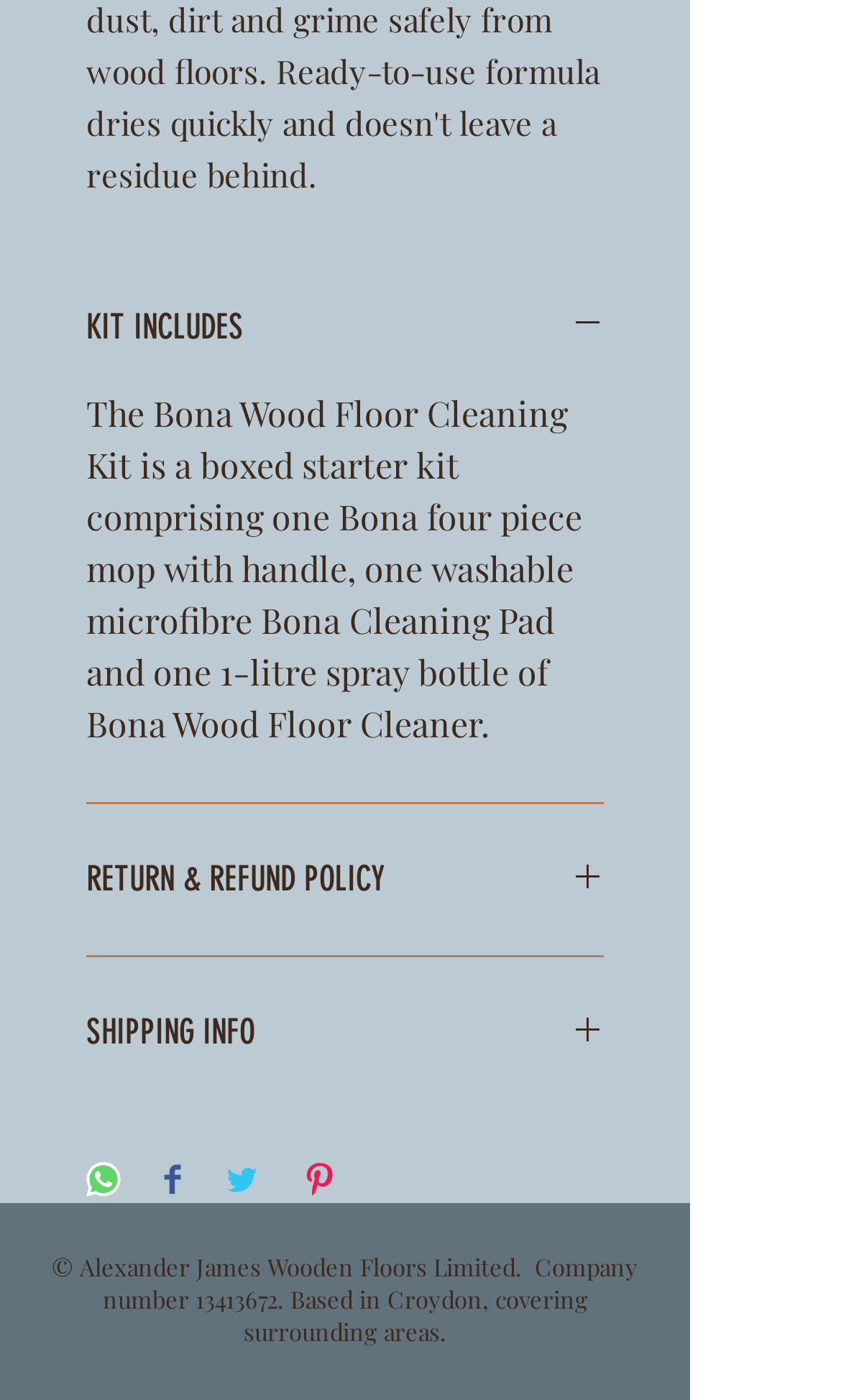Can you determine the bounding box coordinates of the area that needs to be clicked to fulfill the following instruction: "Expand kit includes"?

[0.103, 0.216, 0.718, 0.251]